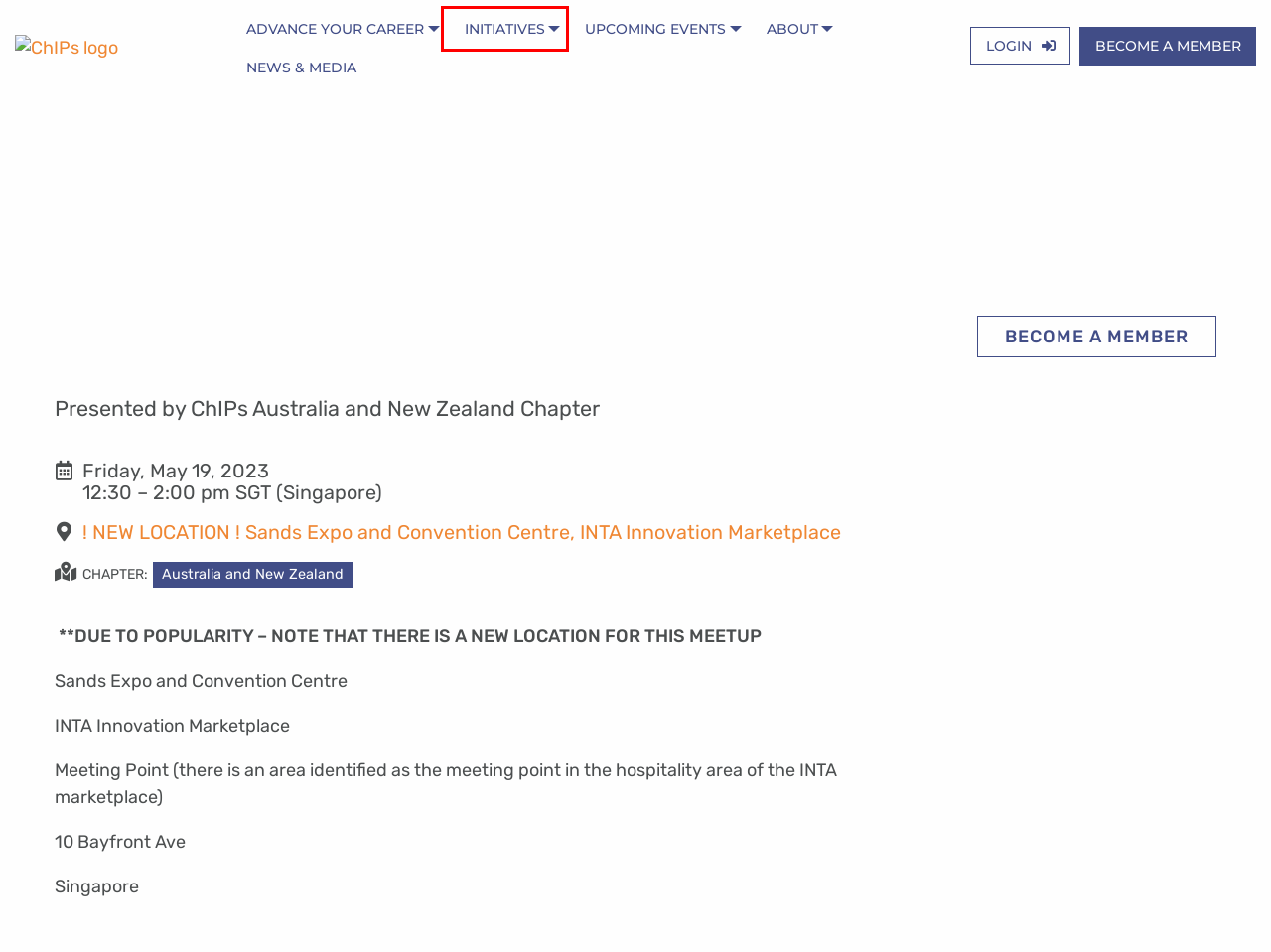You are given a screenshot of a webpage with a red bounding box around an element. Choose the most fitting webpage description for the page that appears after clicking the element within the red bounding box. Here are the candidates:
A. Who We Are - ChIPs
B. ChIPs Terms of Use - ChIPs
C. Become a Member - ChIPs
D. Contact Us - ChIPs
E. Login - ChIPs Network
F. Advance Your Career - ChIPs
G. Initiatives - ChIPs
H. News - ChIPs

G